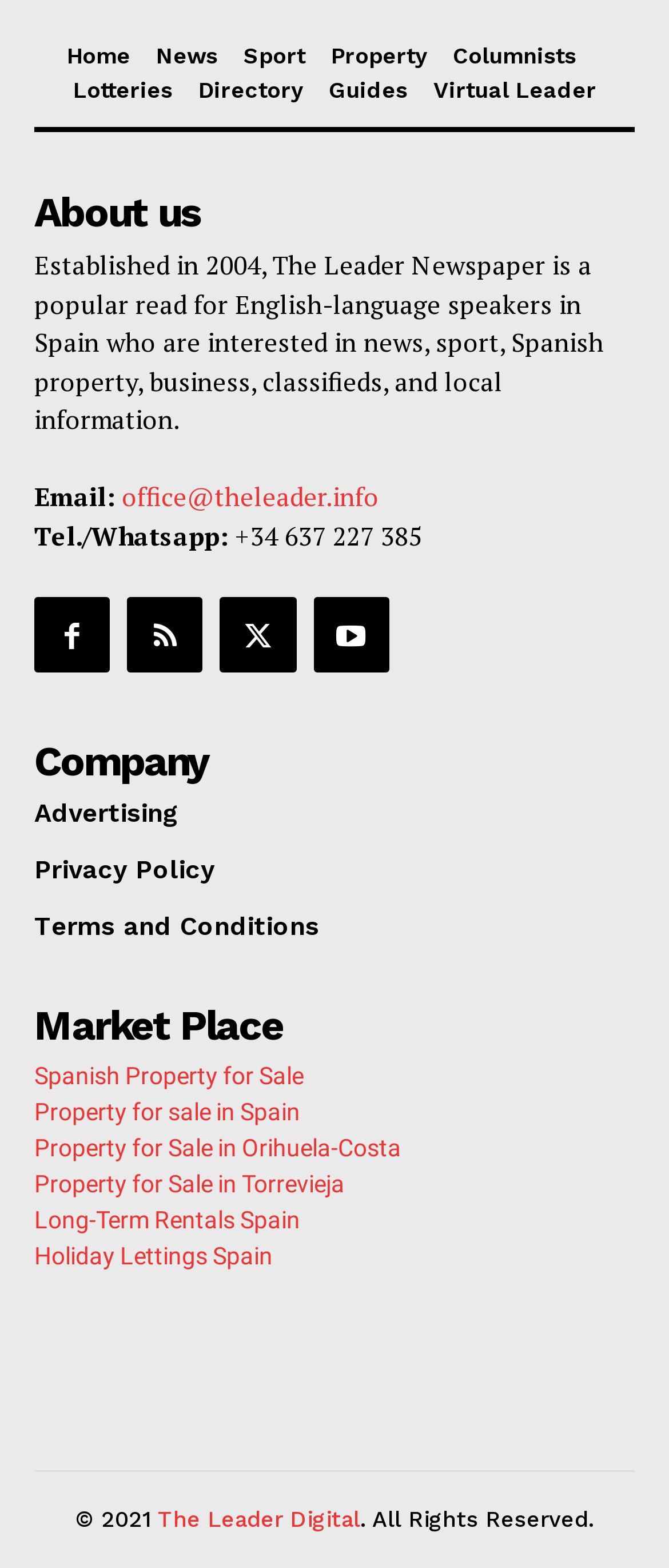Identify the bounding box coordinates of the area you need to click to perform the following instruction: "View Spanish Property for Sale".

[0.051, 0.678, 0.454, 0.695]